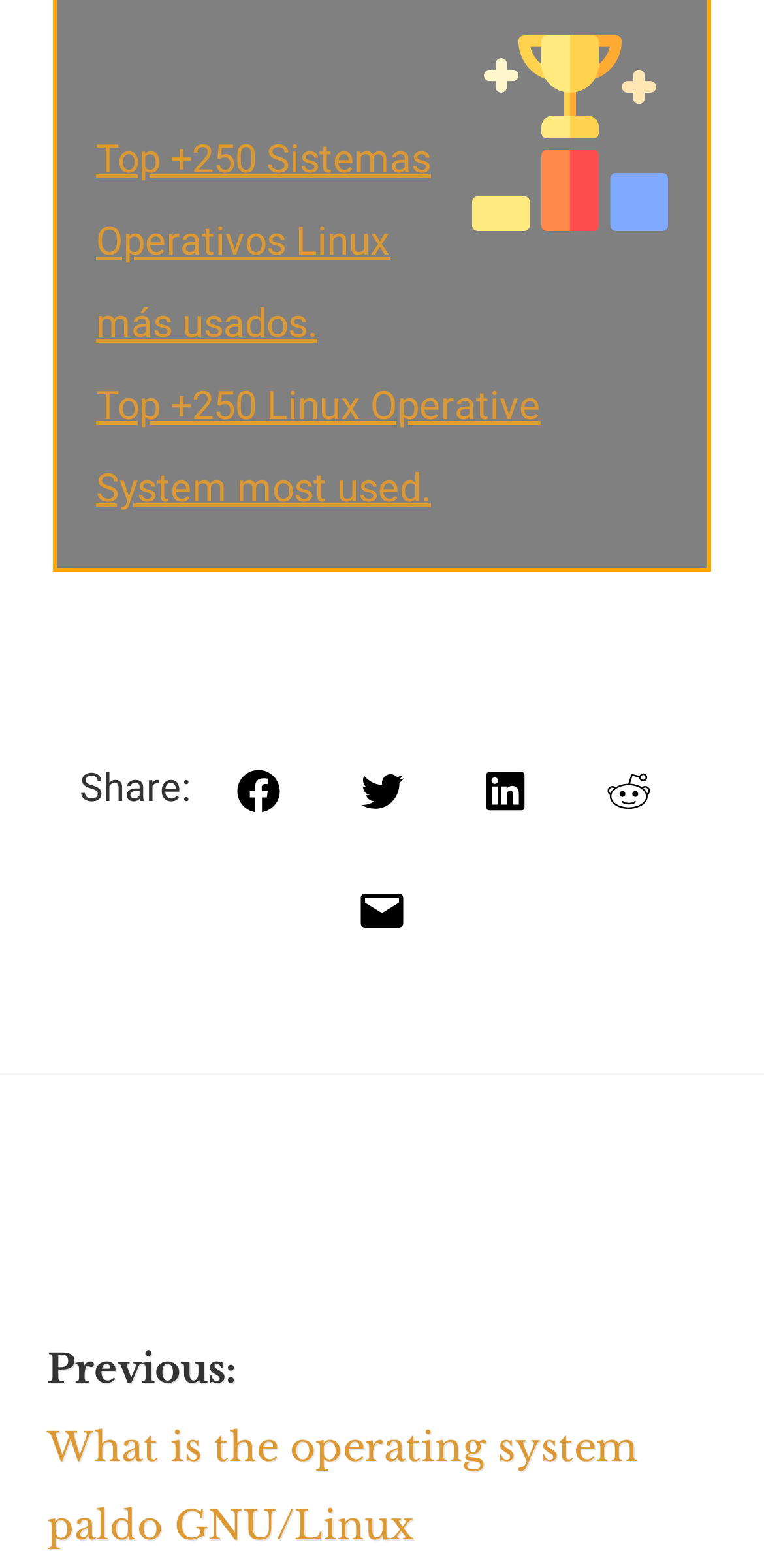What is the language of the first link?
Provide a well-explained and detailed answer to the question.

The first link has the text 'Top +250 Sistemas Operativos Linux más usados.' which is in Spanish, indicating that the language of the link is Spanish.